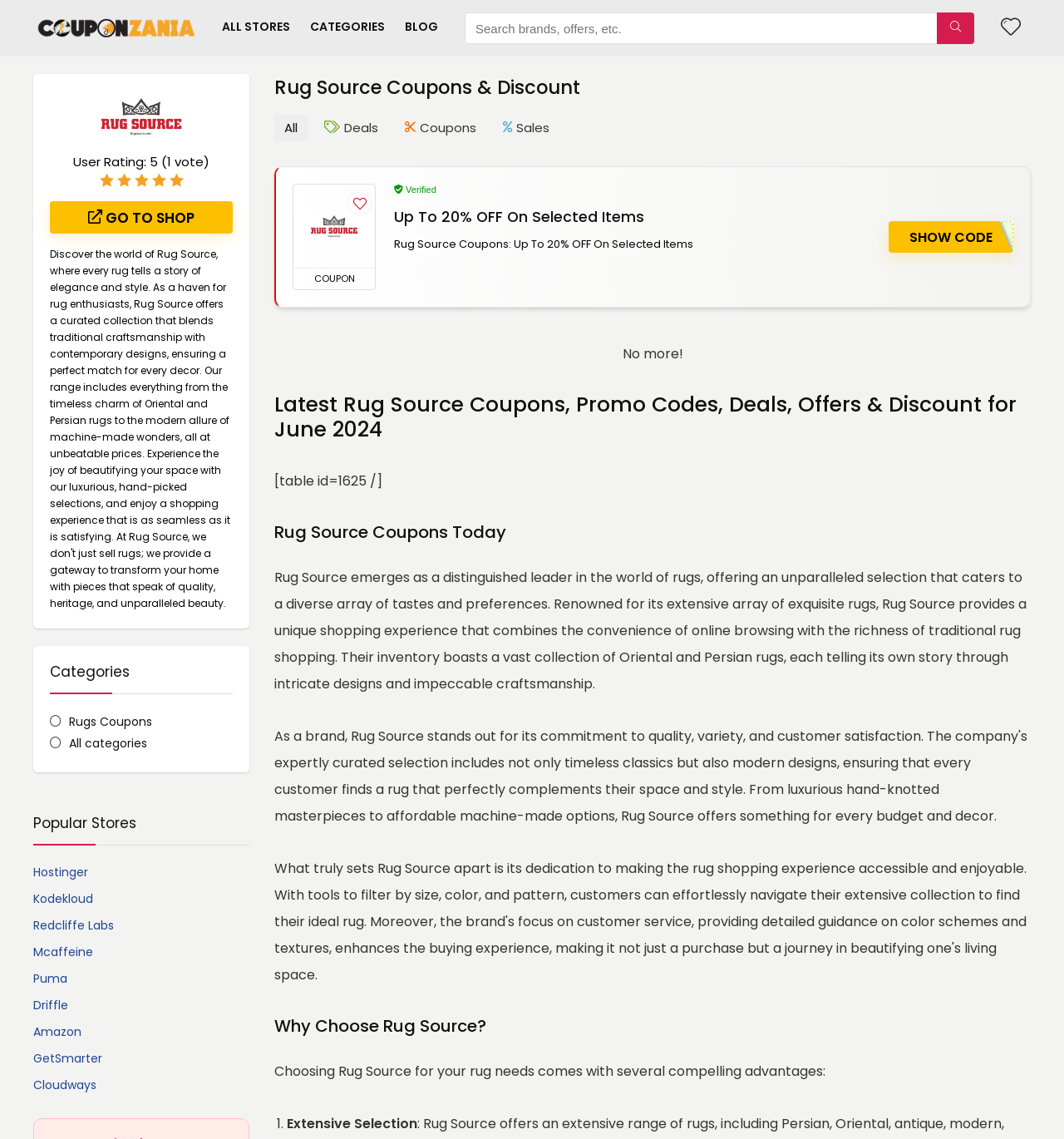Please determine the bounding box coordinates for the UI element described here. Use the format (top-left x, top-left y, bottom-right x, bottom-right y) with values bounded between 0 and 1: Amazon

[0.031, 0.898, 0.077, 0.913]